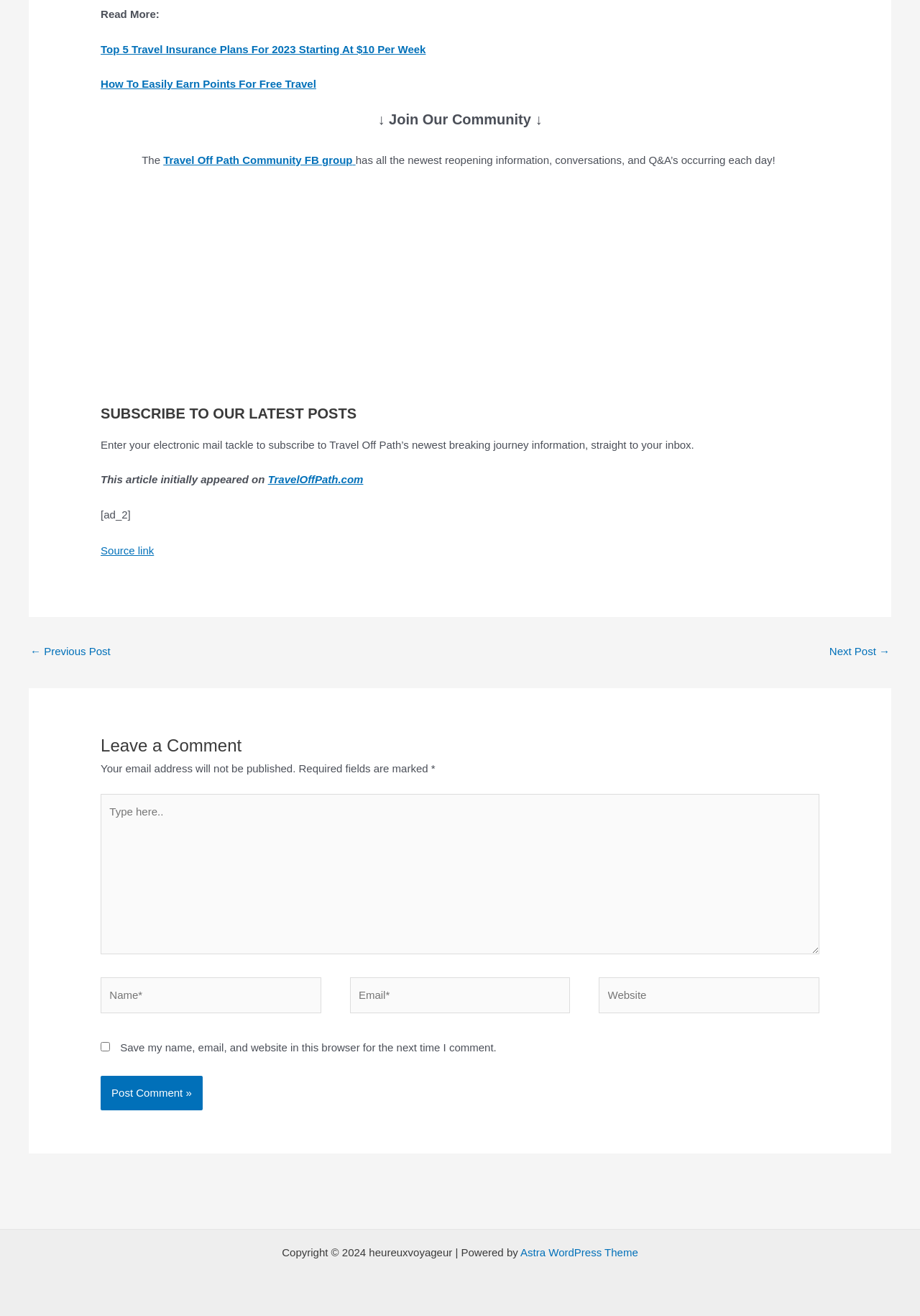Please locate the bounding box coordinates of the element that should be clicked to complete the given instruction: "Subscribe to the latest posts".

[0.109, 0.307, 0.891, 0.321]